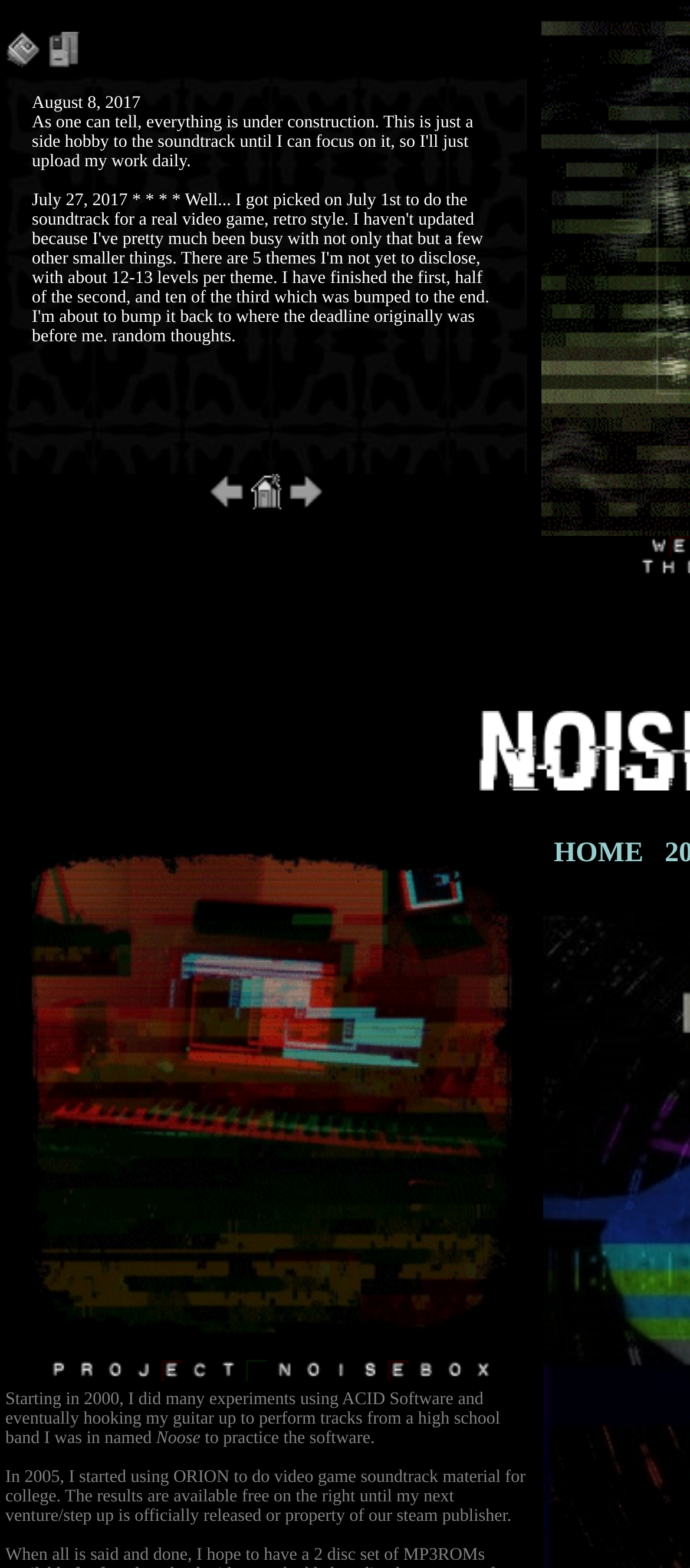What type of content is available on the right side of the webpage?
Provide a thorough and detailed answer to the question.

The answer can be found in the StaticText element with the text 'The results are available free on the right until my next venture/step up is officially released or property of our steam publisher.'.